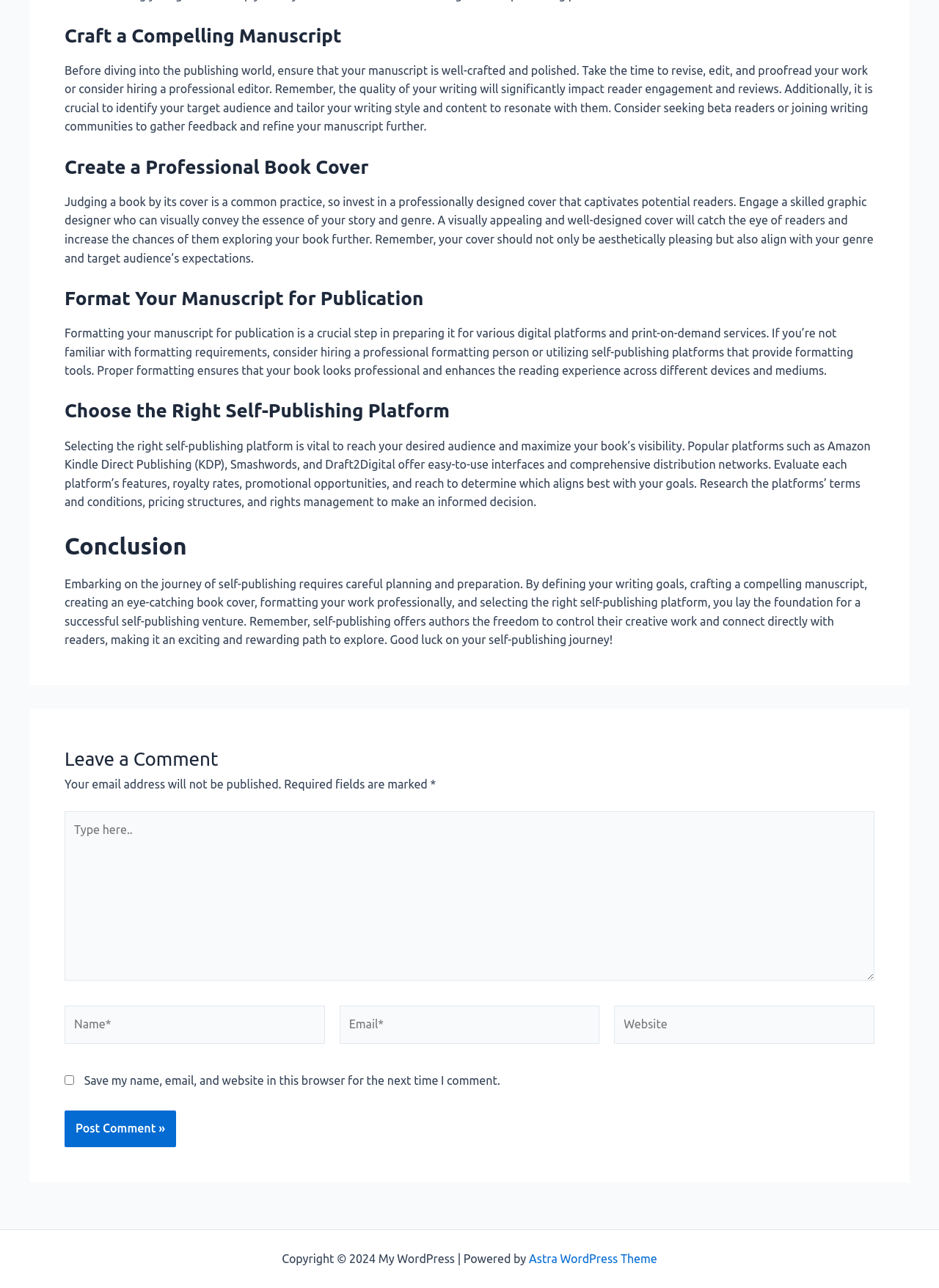Locate the bounding box of the user interface element based on this description: "name="submit" value="Post Comment »"".

[0.069, 0.862, 0.187, 0.891]